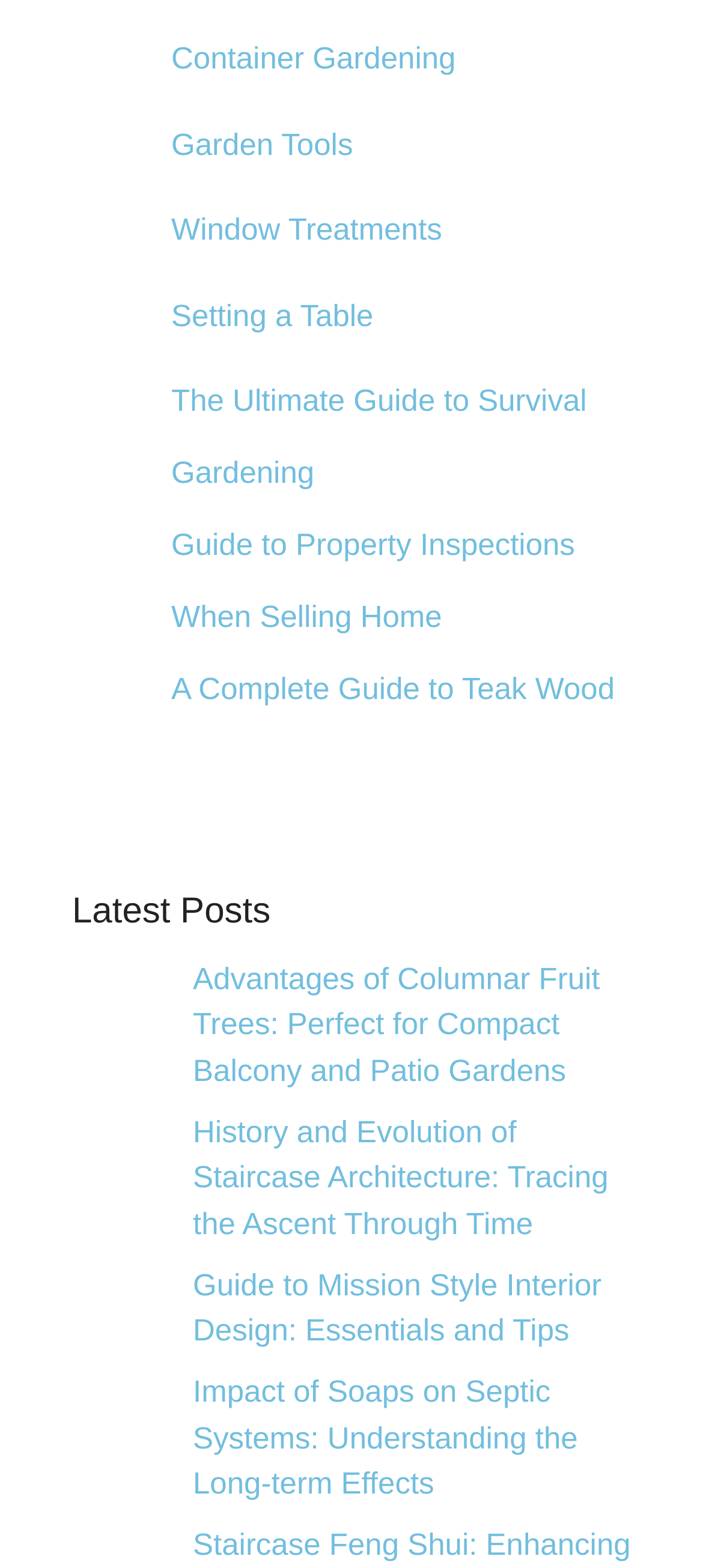How many links are under the 'Latest Posts' heading?
Please respond to the question with a detailed and thorough explanation.

Under the 'Latest Posts' heading, there are four links: 'Advantages of Columnar Fruit Trees: Perfect for Compact Balcony and Patio Gardens', 'History and Evolution of Staircase Architecture: Tracing the Ascent Through Time', 'Guide to Mission Style Interior Design: Essentials and Tips', and 'Impact of Soaps on Septic Systems: Understanding the Long-term Effects'.